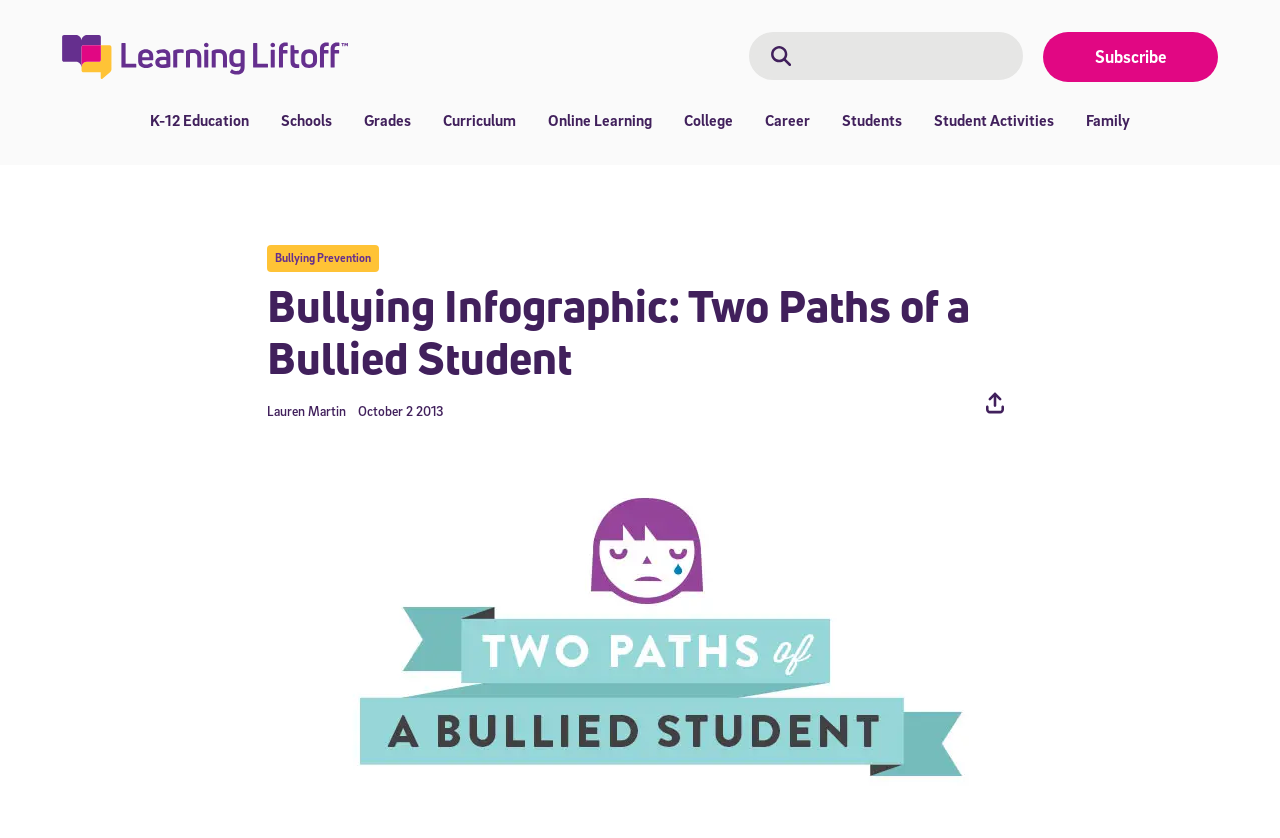Write an exhaustive caption that covers the webpage's main aspects.

The webpage is about bullying prevention, specifically an infographic titled "Bullying Infographic: Two Paths of a Bullied Student". At the top, there is a banner with the site's name "Learning Liftoff" and a logo, accompanied by a search bar and a "Subscribe" link. Below the banner, there is a navigation menu with 10 links to different sections, including "K-12 Education", "Schools", "Grades", and "College".

The main content area has a heading with the title of the infographic, followed by a brief description of the issue of bullying, stating that one out of every four kids will be bullied during their adolescence. There is also a timestamp indicating that the article was published on October 2, 2013, and the author's name, Lauren Martin.

To the right of the main content area, there is a small image. There are also several hidden elements, including a "Close Dialog" button, a textbox for email address, and a "Subscribe" button.

Overall, the webpage appears to be a educational resource focused on bullying prevention, with a clear and organized layout.